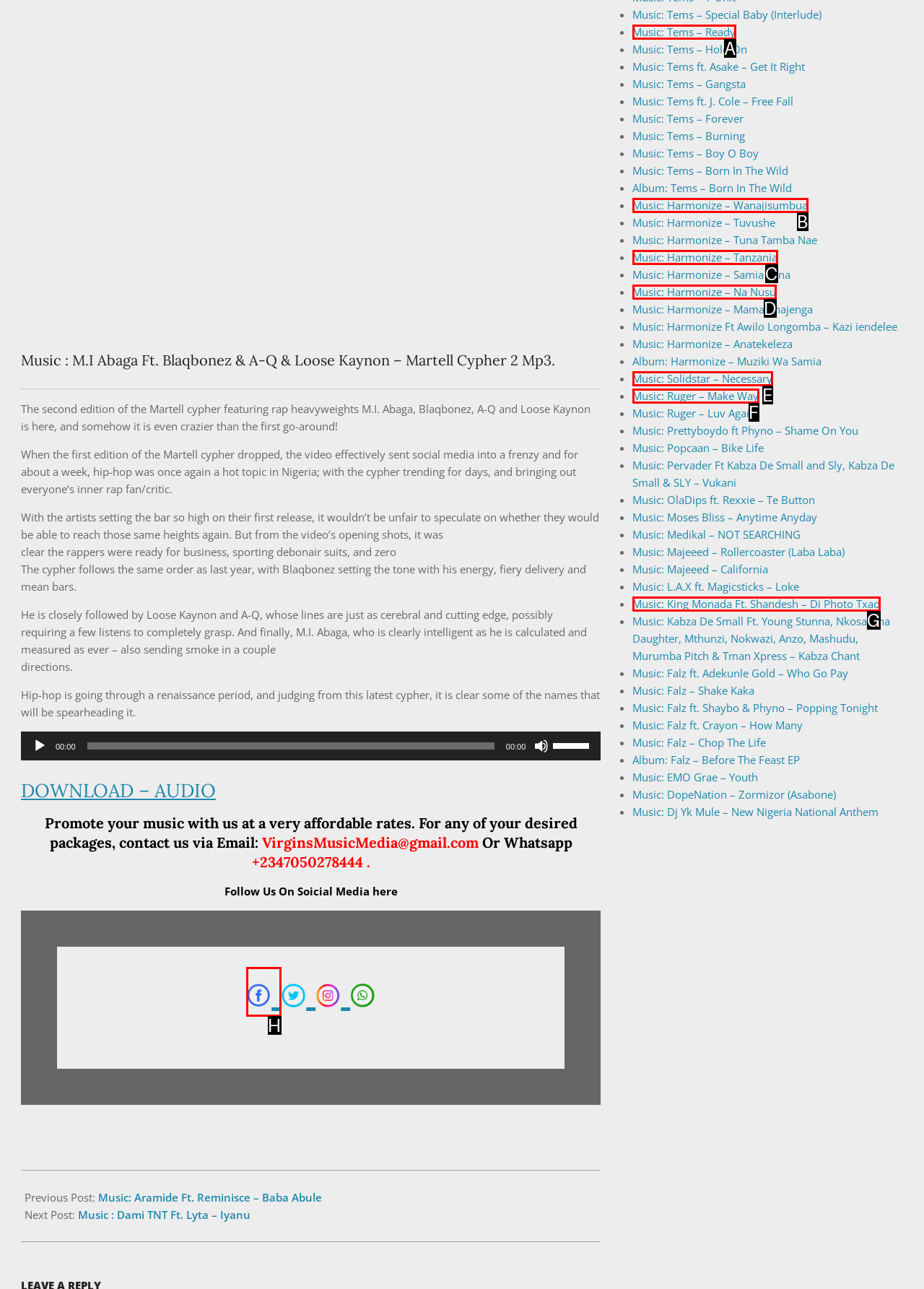Choose the option that matches the following description: Music: Ruger – Make Way
Reply with the letter of the selected option directly.

F